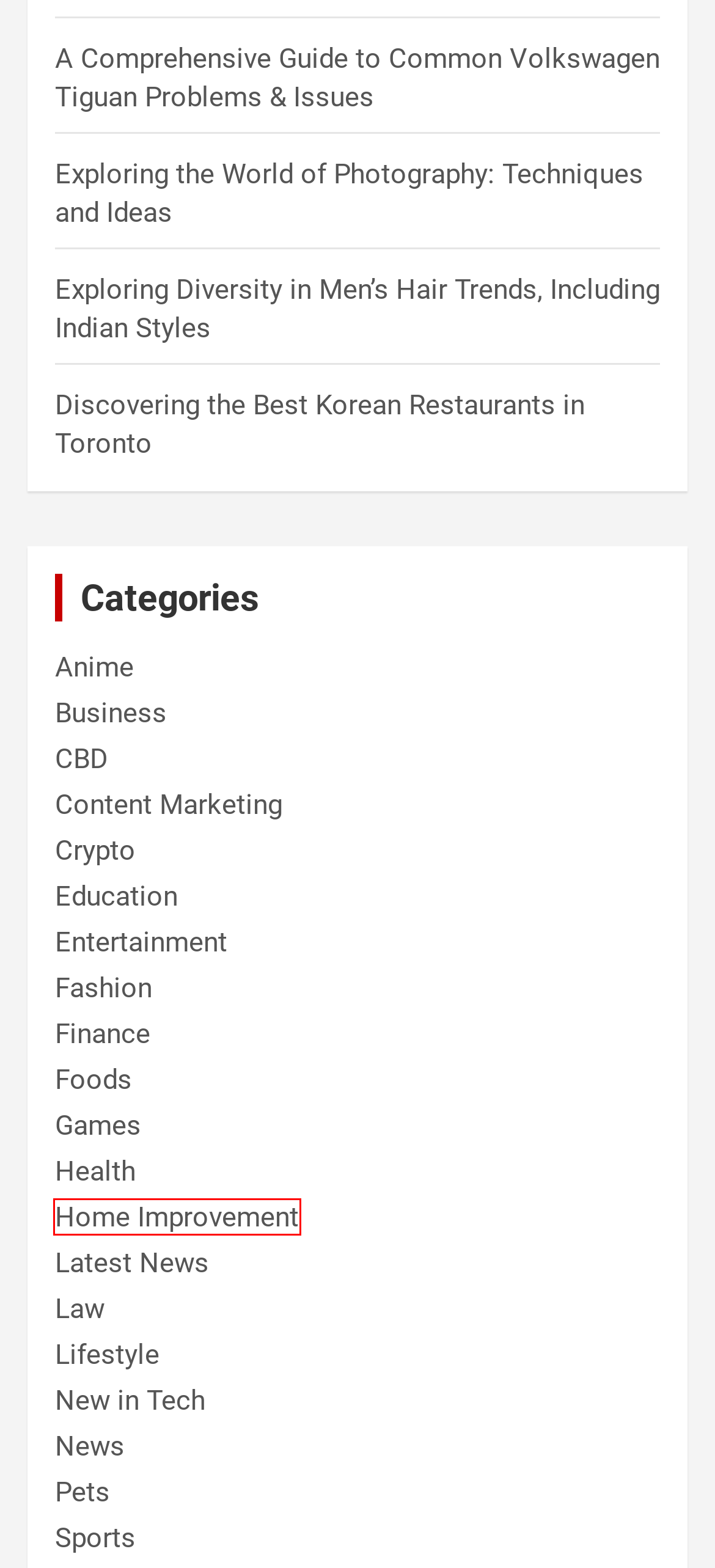Check out the screenshot of a webpage with a red rectangle bounding box. Select the best fitting webpage description that aligns with the new webpage after clicking the element inside the bounding box. Here are the candidates:
A. New in Tech - Fallen News
B. Business - Fallen News
C. Games - Fallen News
D. News - Fallen News
E. Crypto - Fallen News
F. Home Improvement - Fallen News
G. Finance - Fallen News
H. Exploring Diversity in Men's Hair Trends, Including Indian Styles - Fallen News

F